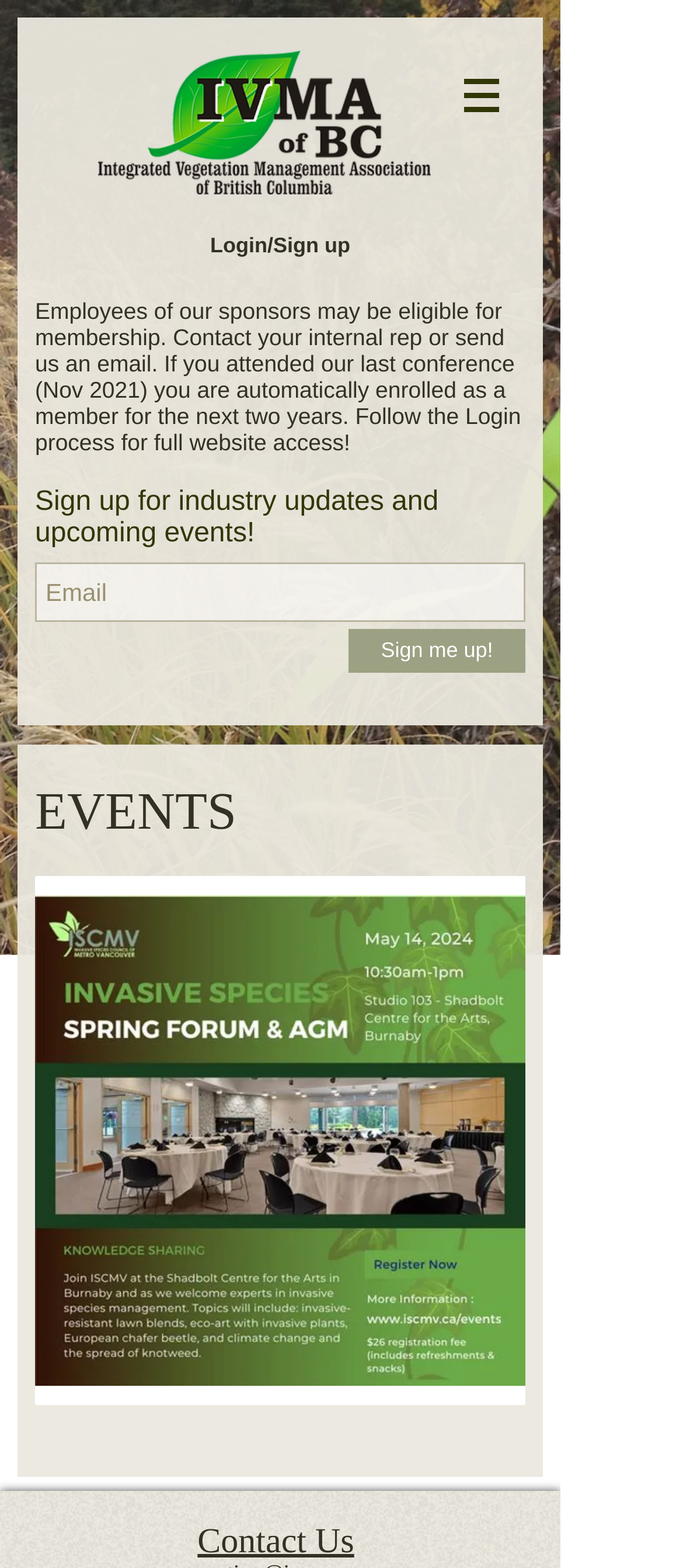What is the purpose of the 'Login/Sign up' button?
Please look at the screenshot and answer in one word or a short phrase.

To access full website